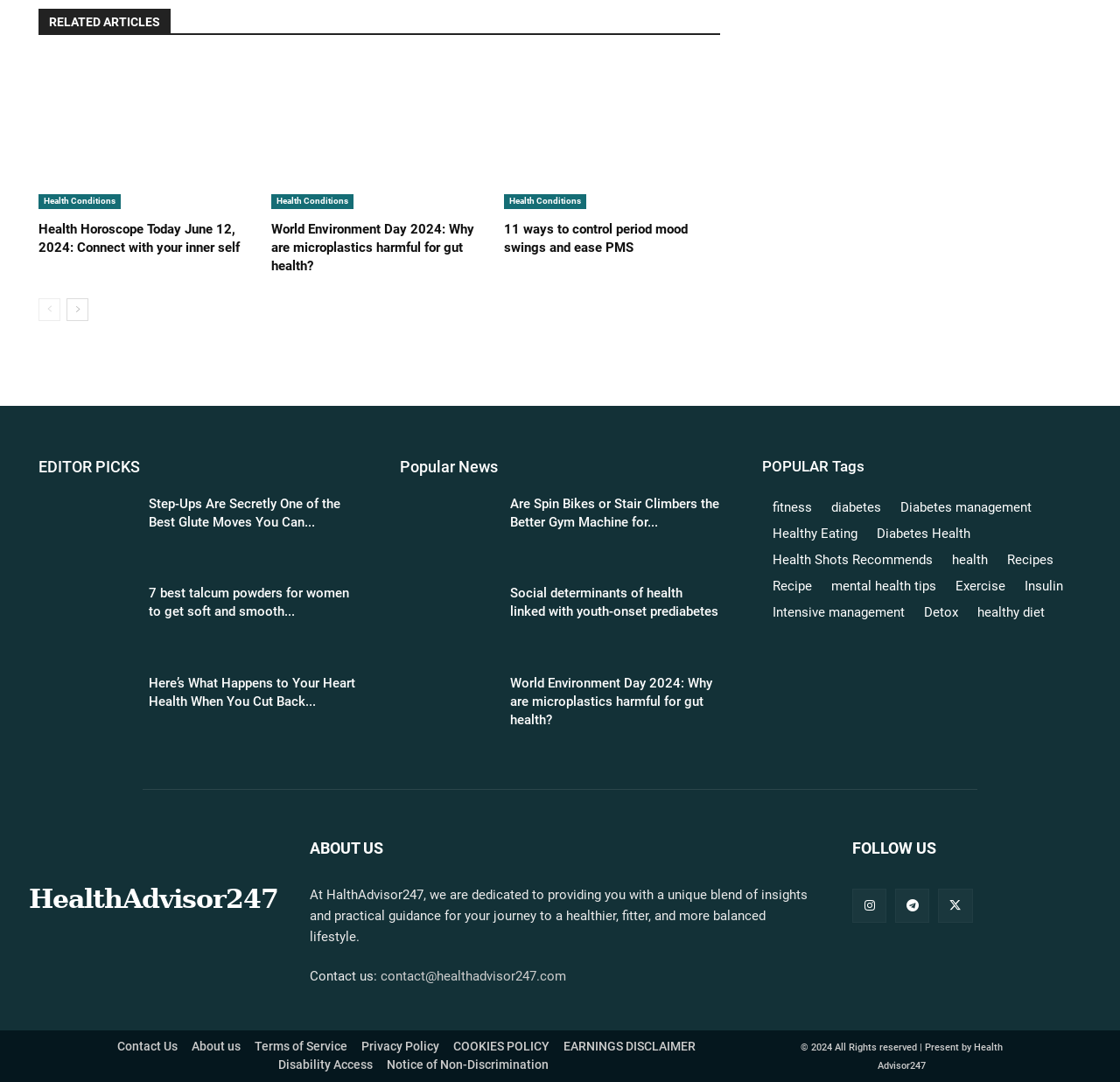What is the title of the first health horoscope article?
Based on the image, provide your answer in one word or phrase.

Health Horoscope Today June 12, 2024